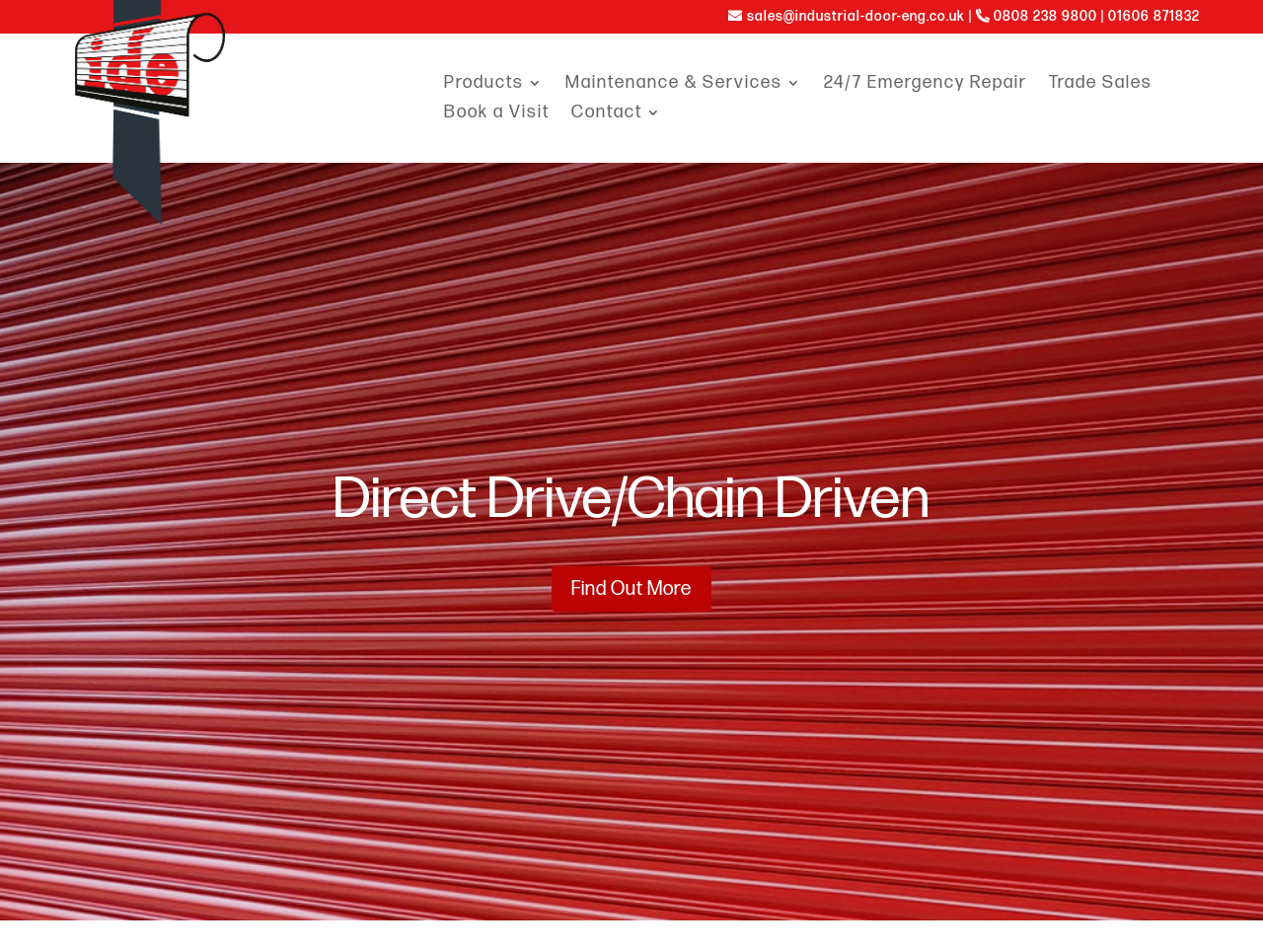Locate and provide the bounding box coordinates for the HTML element that matches this description: "Products".

[0.352, 0.08, 0.431, 0.103]